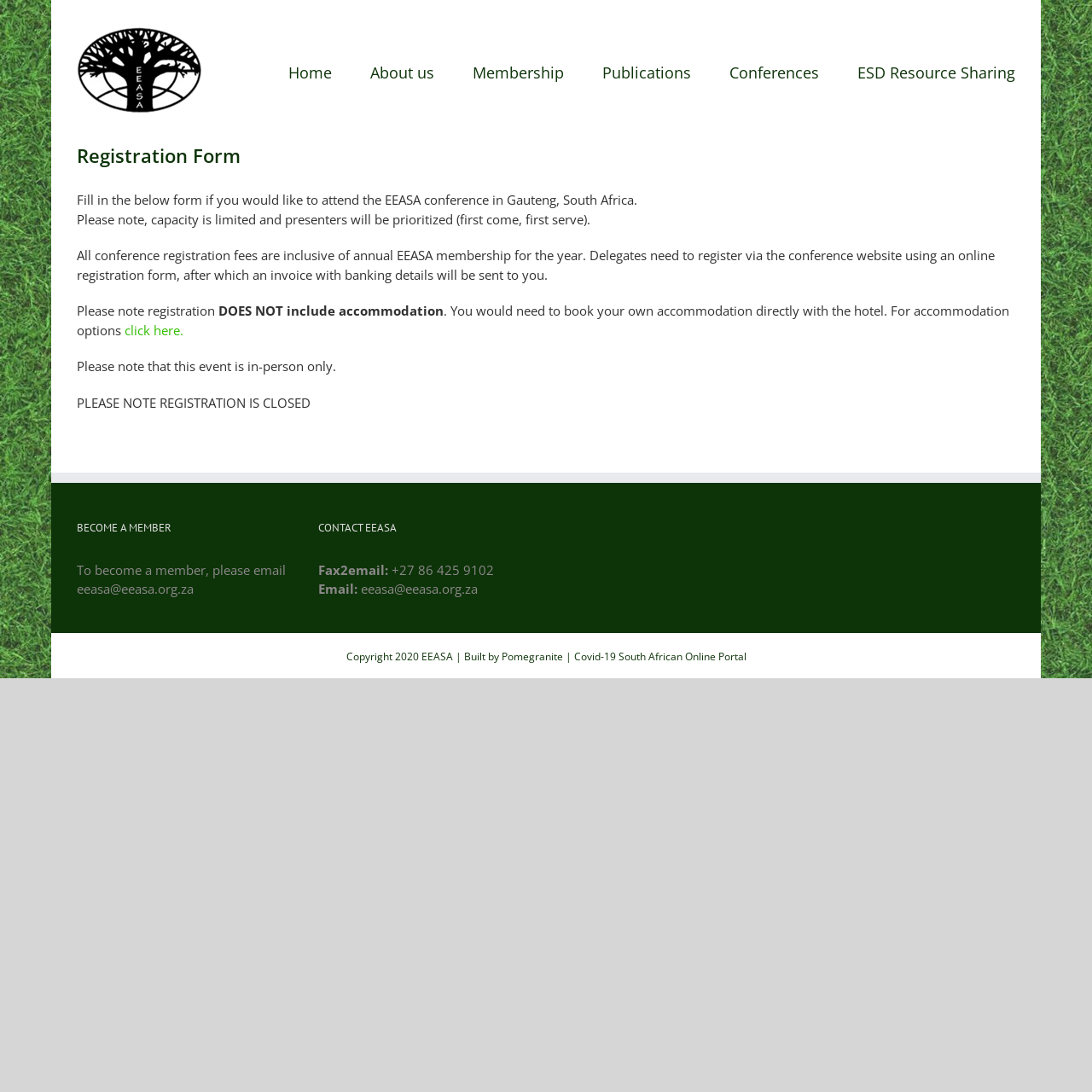Please find the bounding box coordinates of the section that needs to be clicked to achieve this instruction: "Email EEASA".

[0.327, 0.531, 0.437, 0.547]